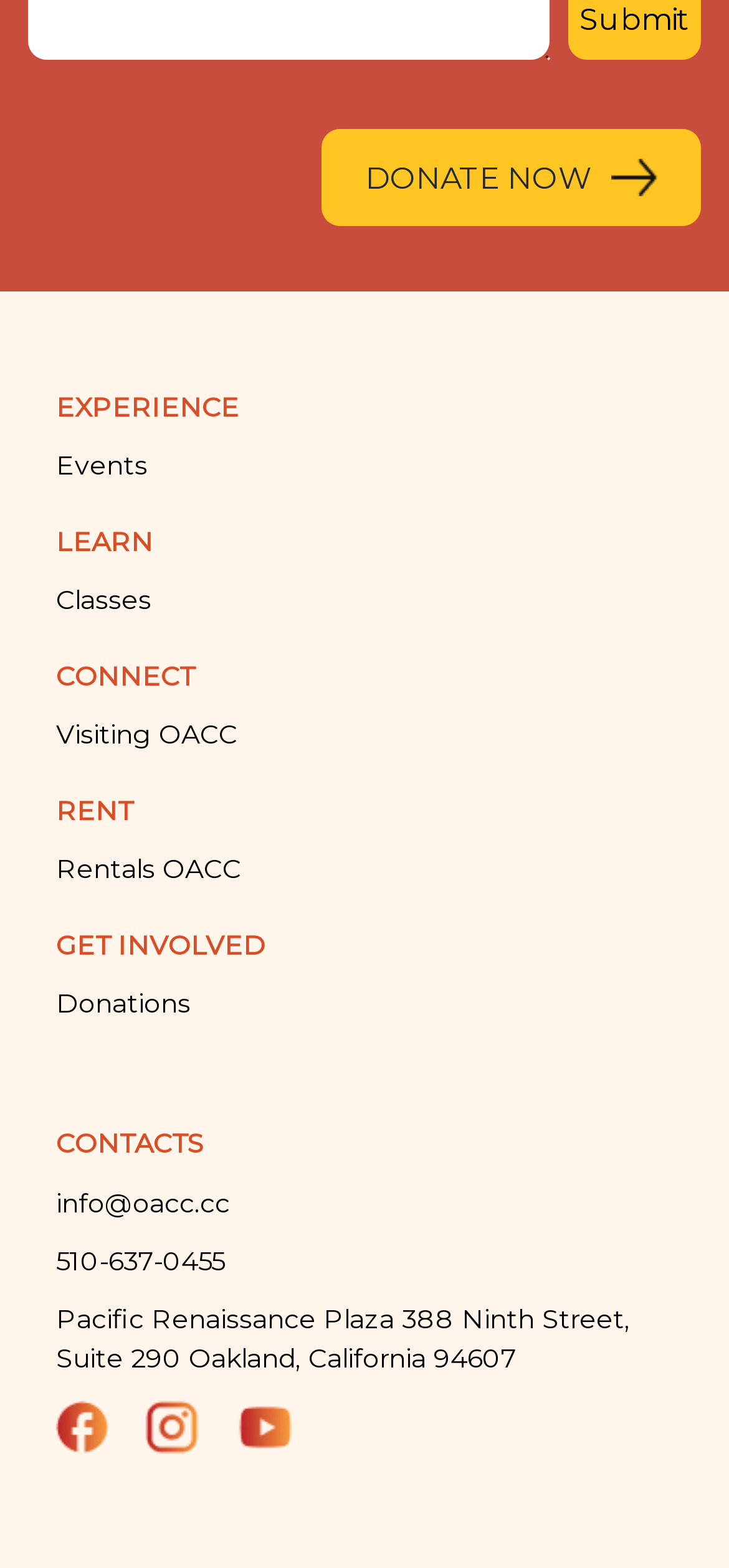Provide a one-word or short-phrase response to the question:
What is the address of OACC?

388 Ninth Street, Suite 290 Oakland, California 94607